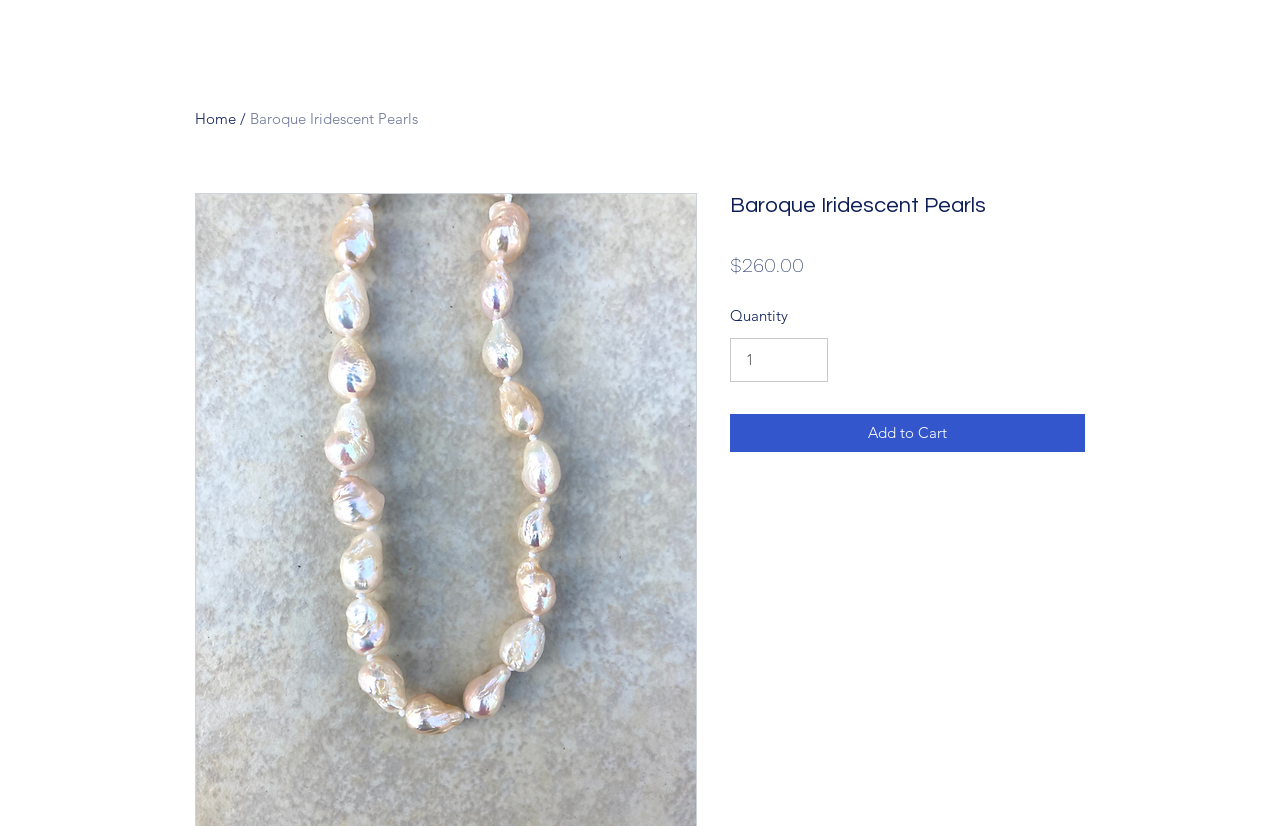What is the function of the button below the price?
Offer a detailed and exhaustive answer to the question.

I found the function of the button by looking at the text element associated with the button, which says 'Add to Cart', indicating that the button is used to add the item to the cart.